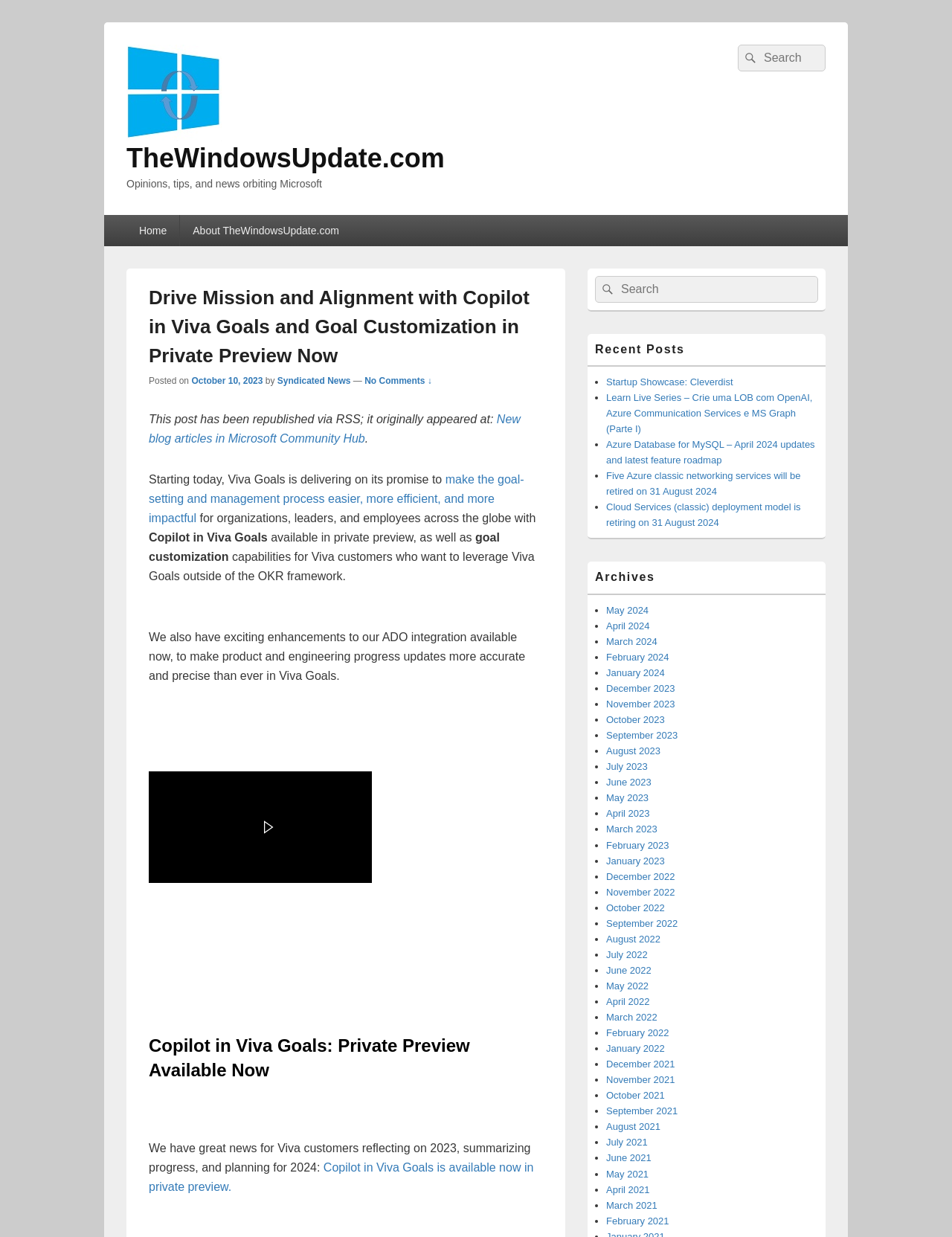What is the topic of the main article?
Your answer should be a single word or phrase derived from the screenshot.

Viva Goals and Copilot